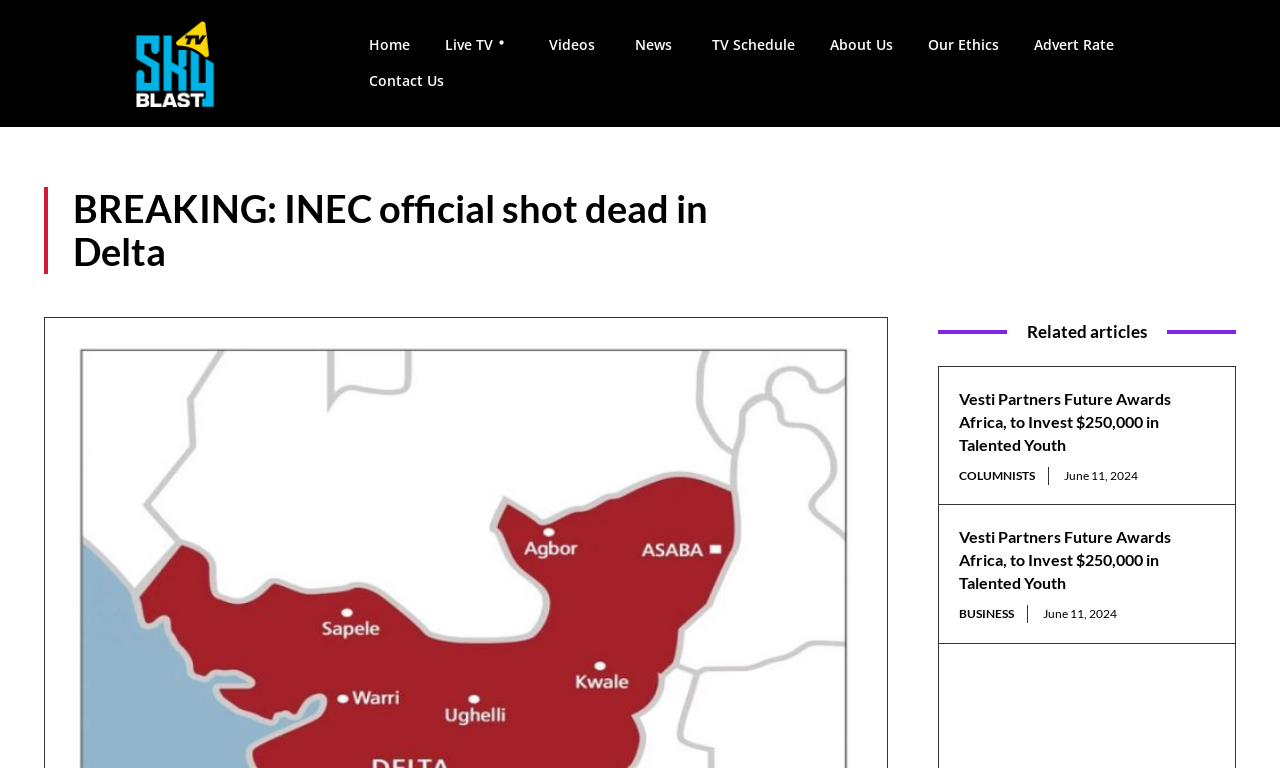Based on the element description "About Us", predict the bounding box coordinates of the UI element.

[0.637, 0.035, 0.71, 0.082]